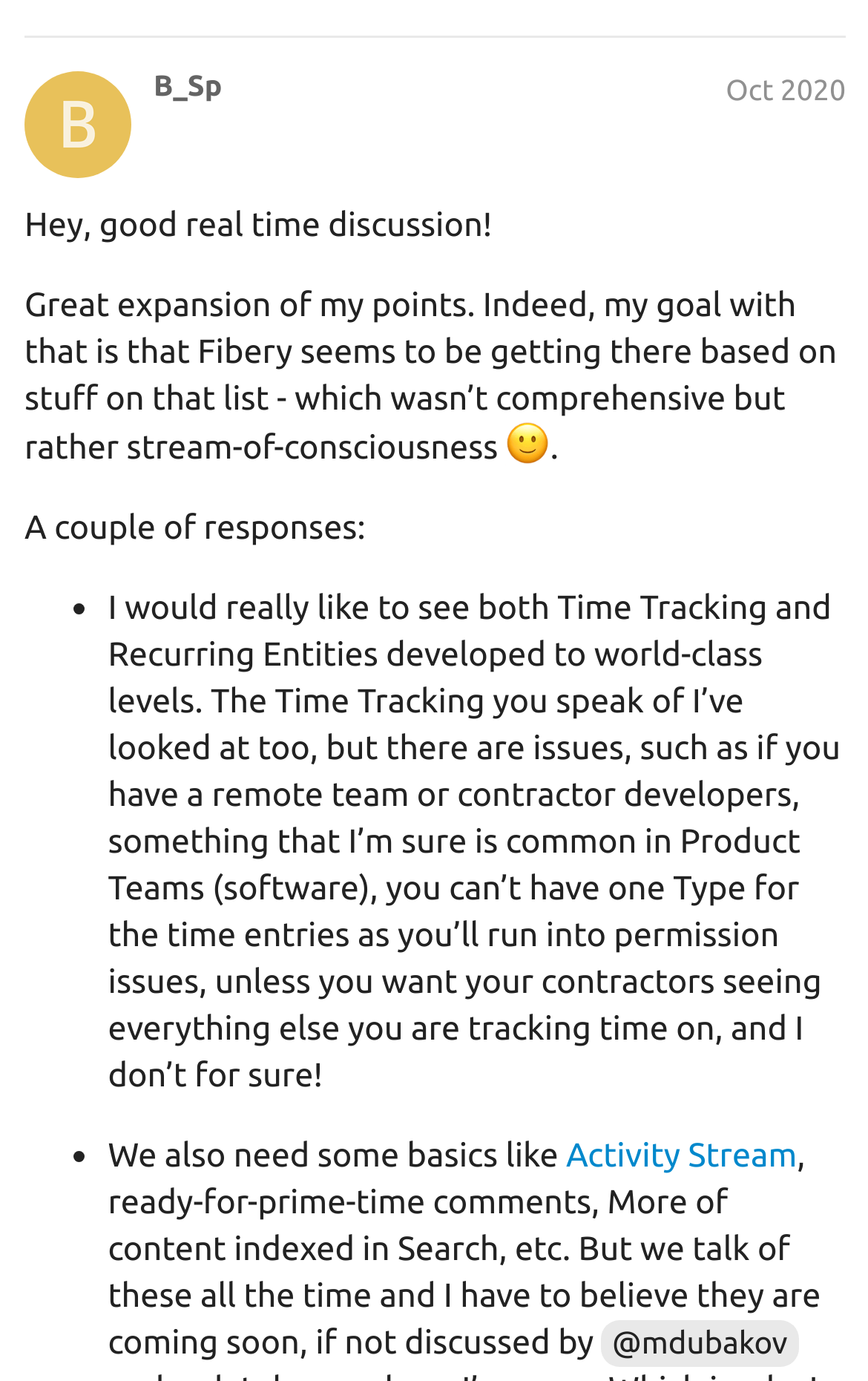What is the name of the person mentioned in the discussion?
Utilize the image to construct a detailed and well-explained answer.

The name of the person mentioned in the discussion is @mdubakov, which is a link to their profile or handle.